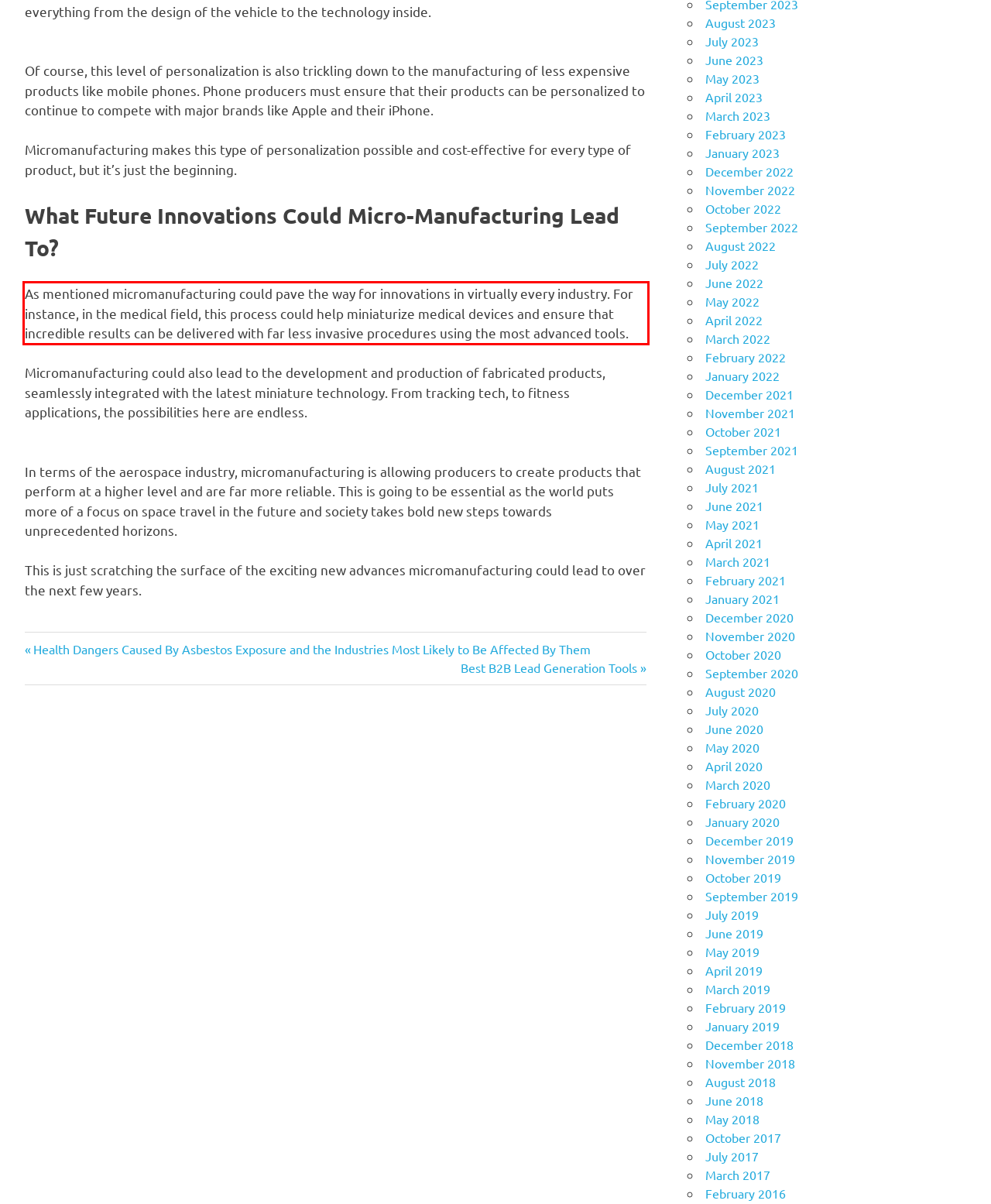You are presented with a webpage screenshot featuring a red bounding box. Perform OCR on the text inside the red bounding box and extract the content.

As mentioned micromanufacturing could pave the way for innovations in virtually every industry. For instance, in the medical field, this process could help miniaturize medical devices and ensure that incredible results can be delivered with far less invasive procedures using the most advanced tools.